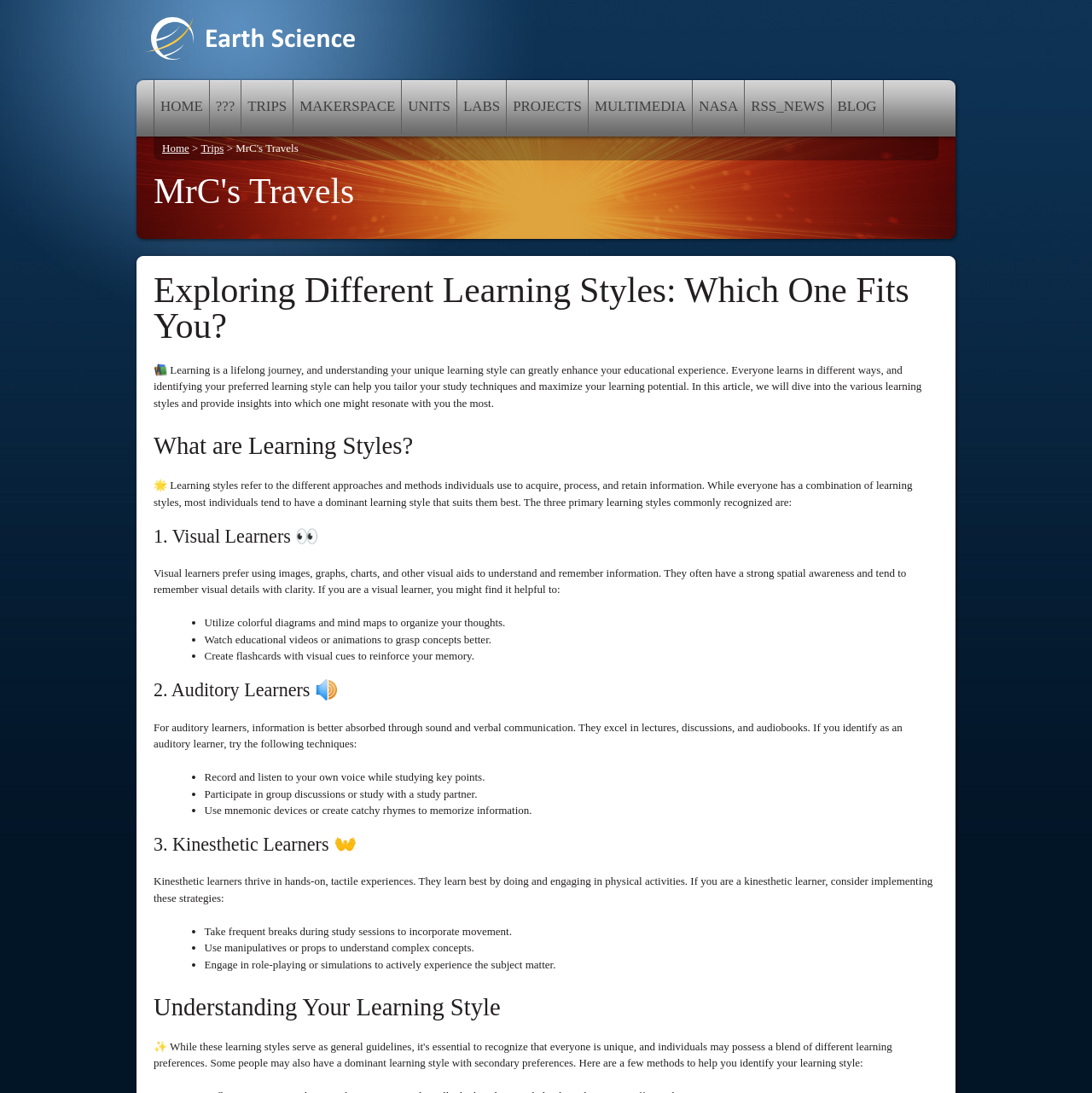What is the purpose of using flashcards with visual cues?
Please provide a detailed and comprehensive answer to the question.

According to the webpage, visual learners can use flashcards with visual cues to reinforce their memory, as mentioned in the section '1. Visual Learners'.